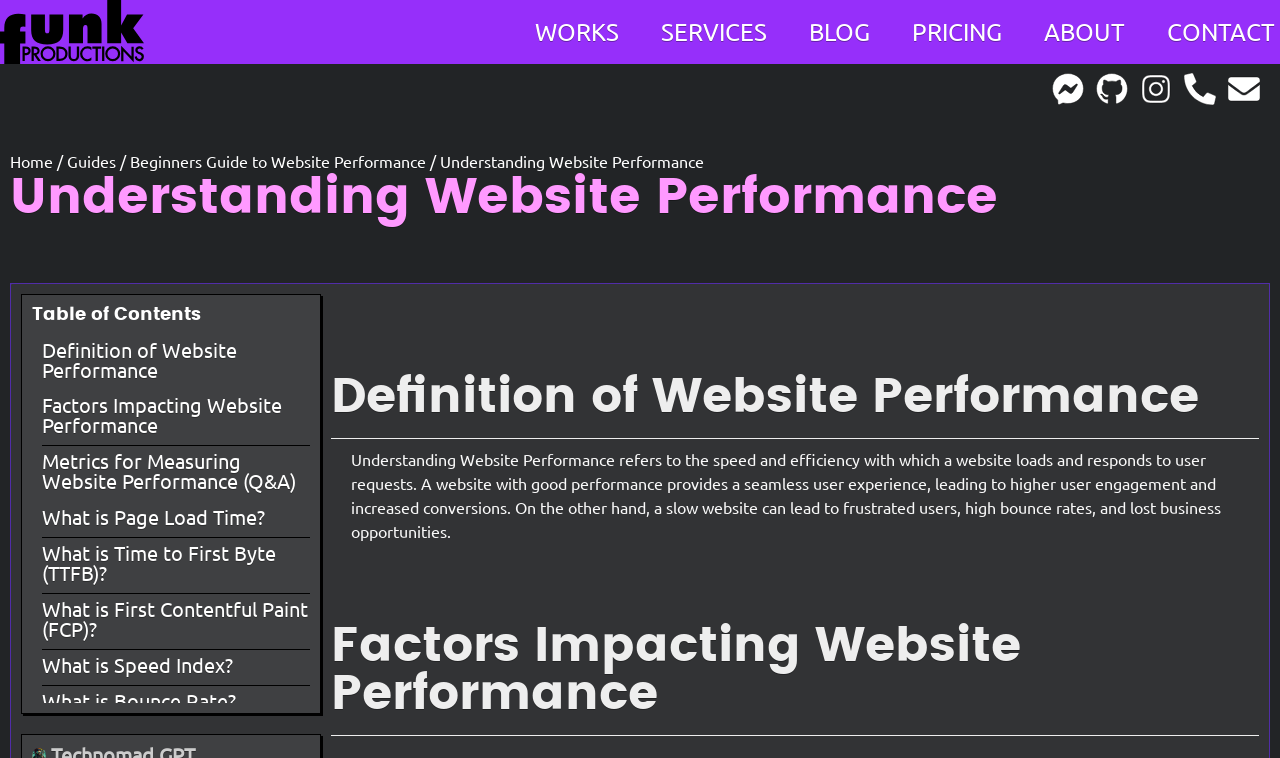Locate the bounding box coordinates of the element that should be clicked to execute the following instruction: "read Beginners Guide to Website Performance".

[0.102, 0.199, 0.333, 0.226]